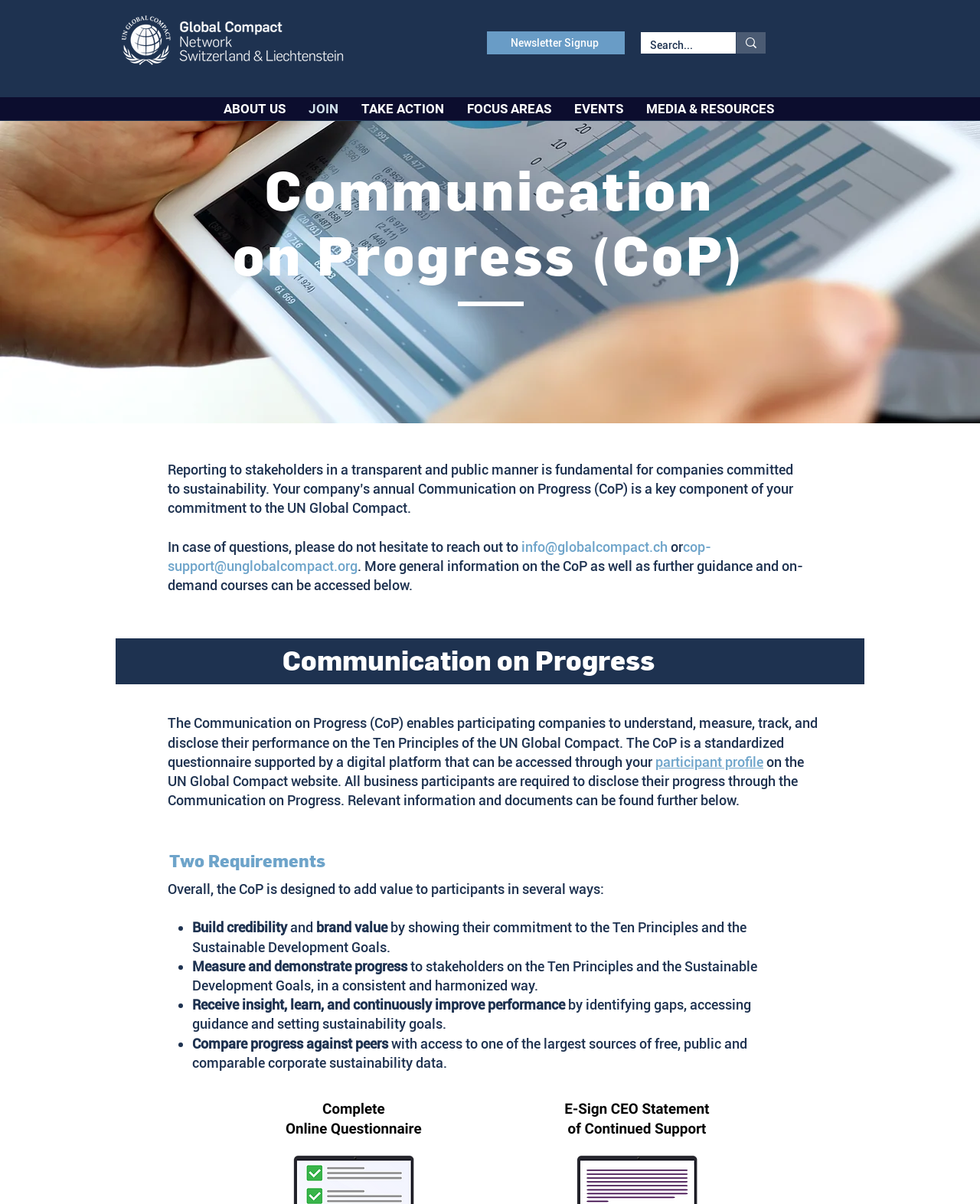Please find the bounding box coordinates of the element that must be clicked to perform the given instruction: "Sign up for the newsletter". The coordinates should be four float numbers from 0 to 1, i.e., [left, top, right, bottom].

[0.497, 0.026, 0.638, 0.045]